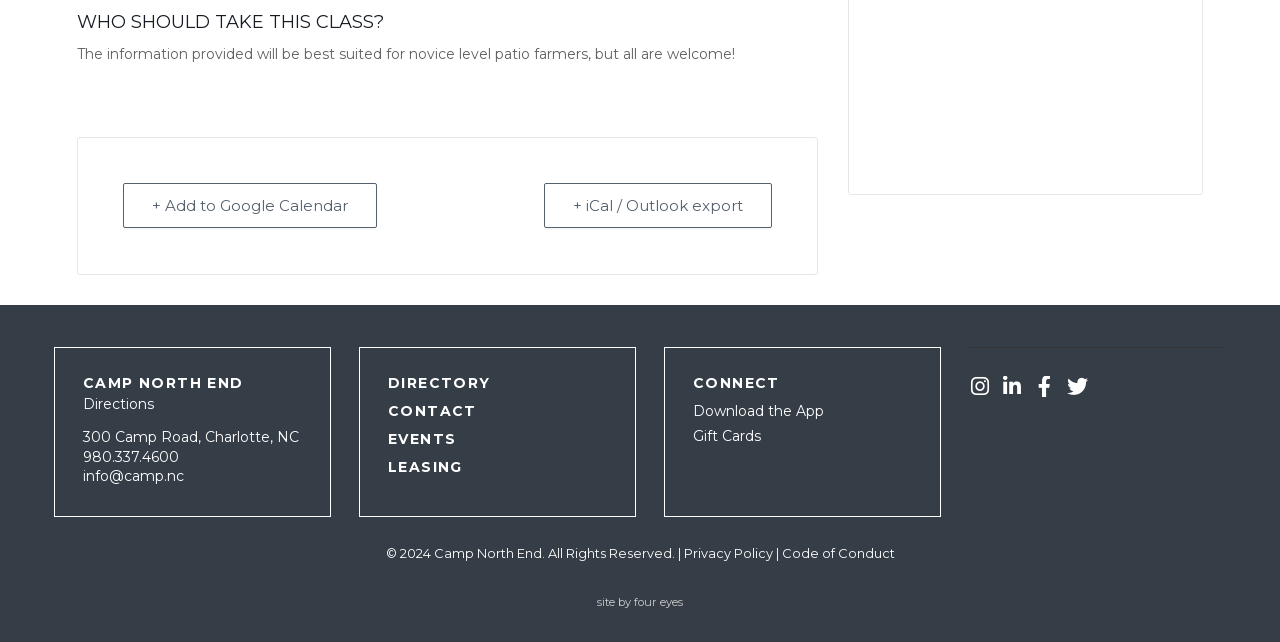Using the information shown in the image, answer the question with as much detail as possible: What is the name of the camp?

The name of the camp can be found in the heading element 'CAMP NORTH END' with bounding box coordinates [0.065, 0.585, 0.237, 0.607].